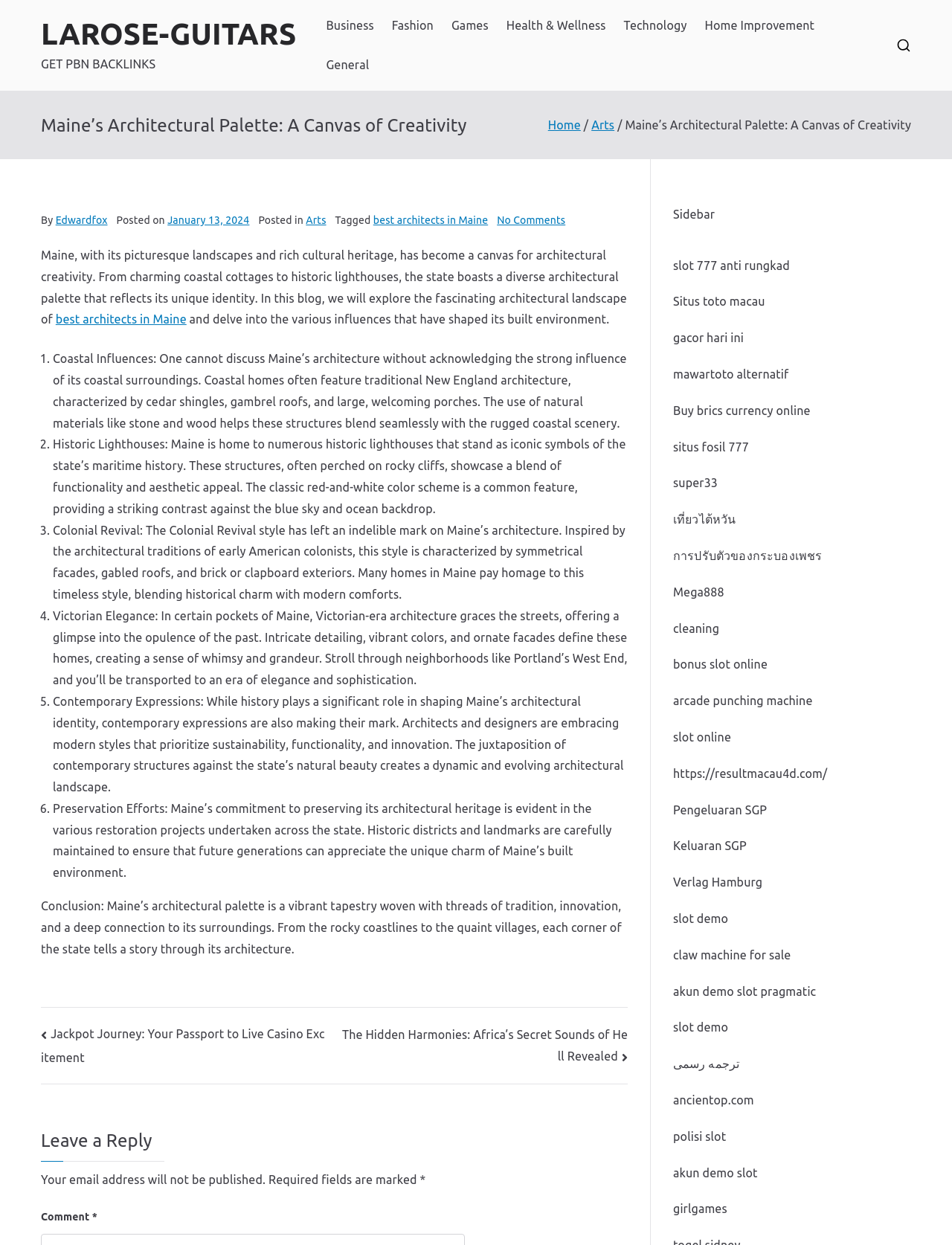Please identify the bounding box coordinates of the area that needs to be clicked to fulfill the following instruction: "Read the article 'Maine’s Architectural Palette: A Canvas of Creativity'."

[0.043, 0.17, 0.659, 0.785]